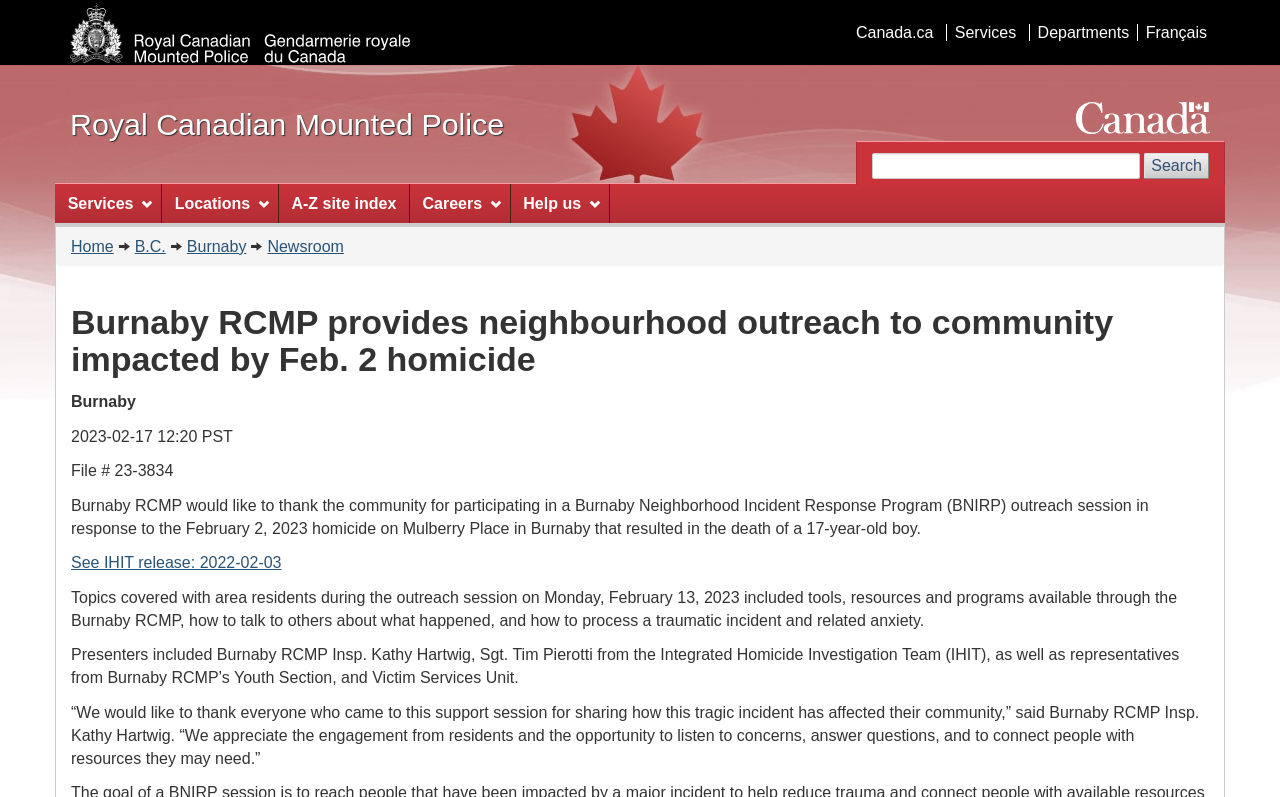What is the purpose of the outreach session? Using the information from the screenshot, answer with a single word or phrase.

to provide support